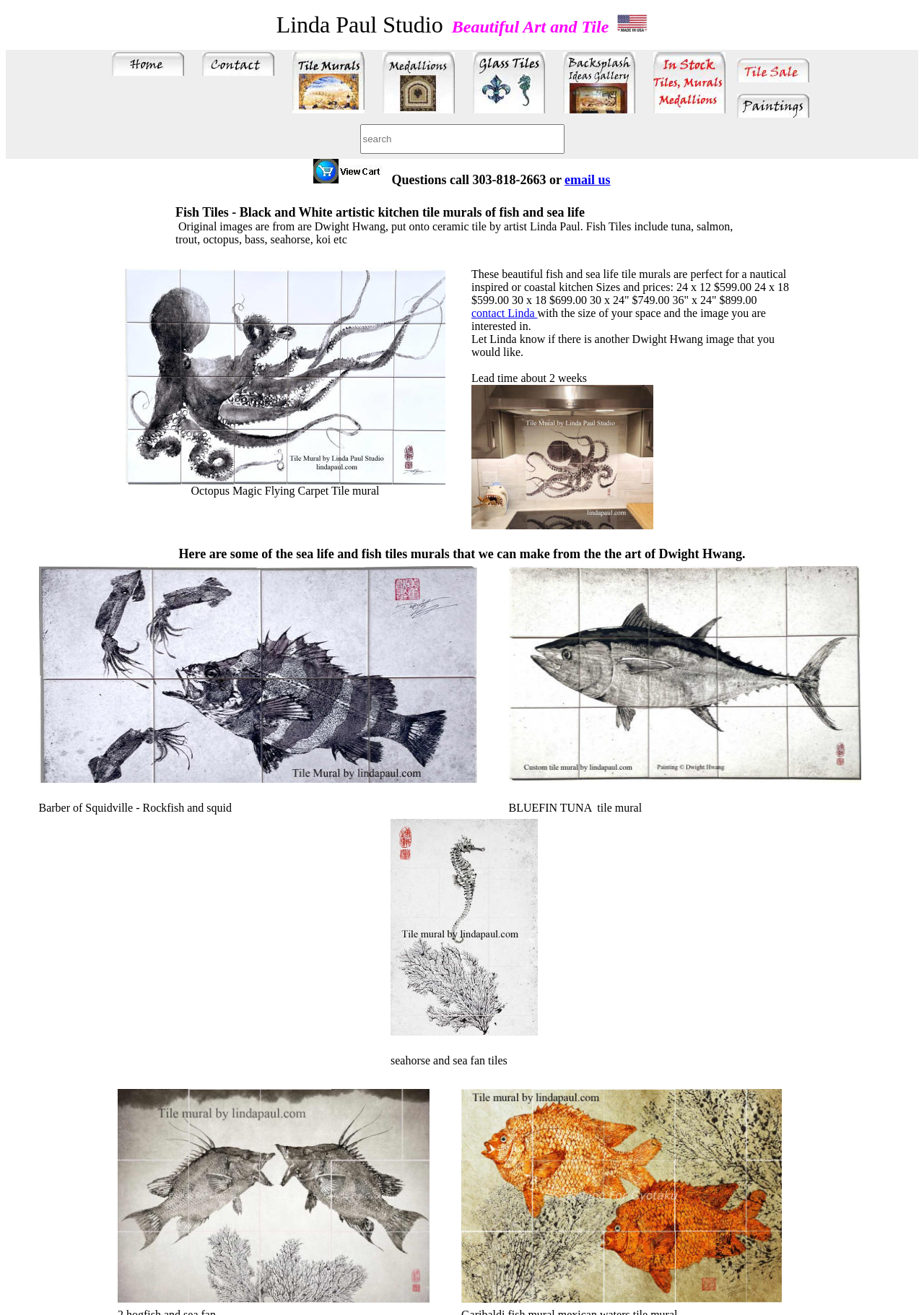Locate the bounding box coordinates of the segment that needs to be clicked to meet this instruction: "search for a query".

[0.389, 0.094, 0.611, 0.117]